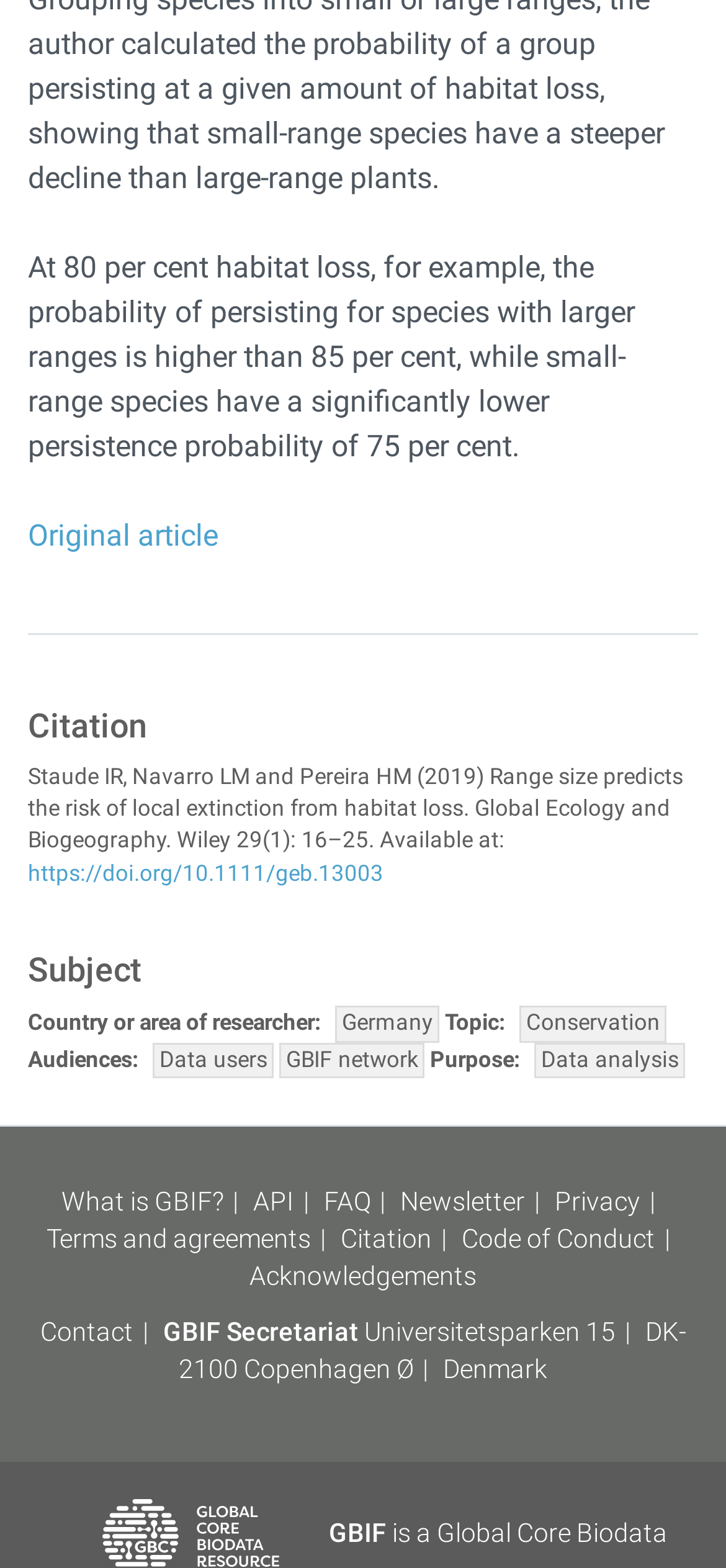What is the purpose of the data?
Offer a detailed and full explanation in response to the question.

I found the purpose of the data by looking at the 'Purpose:' section, which is located below the 'Audiences:' section. The purpose is mentioned as a link, which is 'Data analysis'.